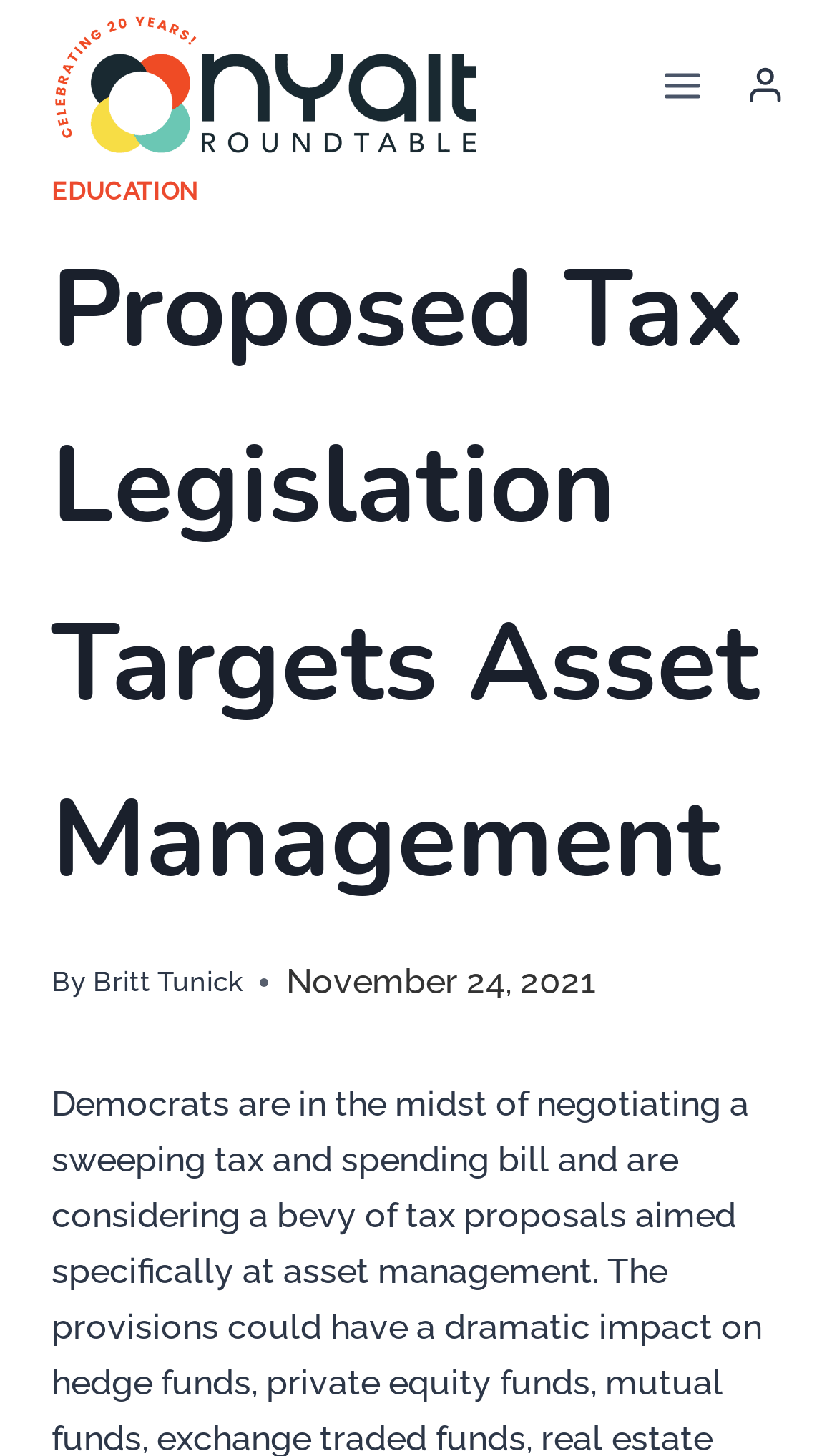Give the bounding box coordinates for the element described as: "alt="Nyalt Celebrating20yrslogo Withroundtable"".

[0.062, 0.009, 0.574, 0.109]